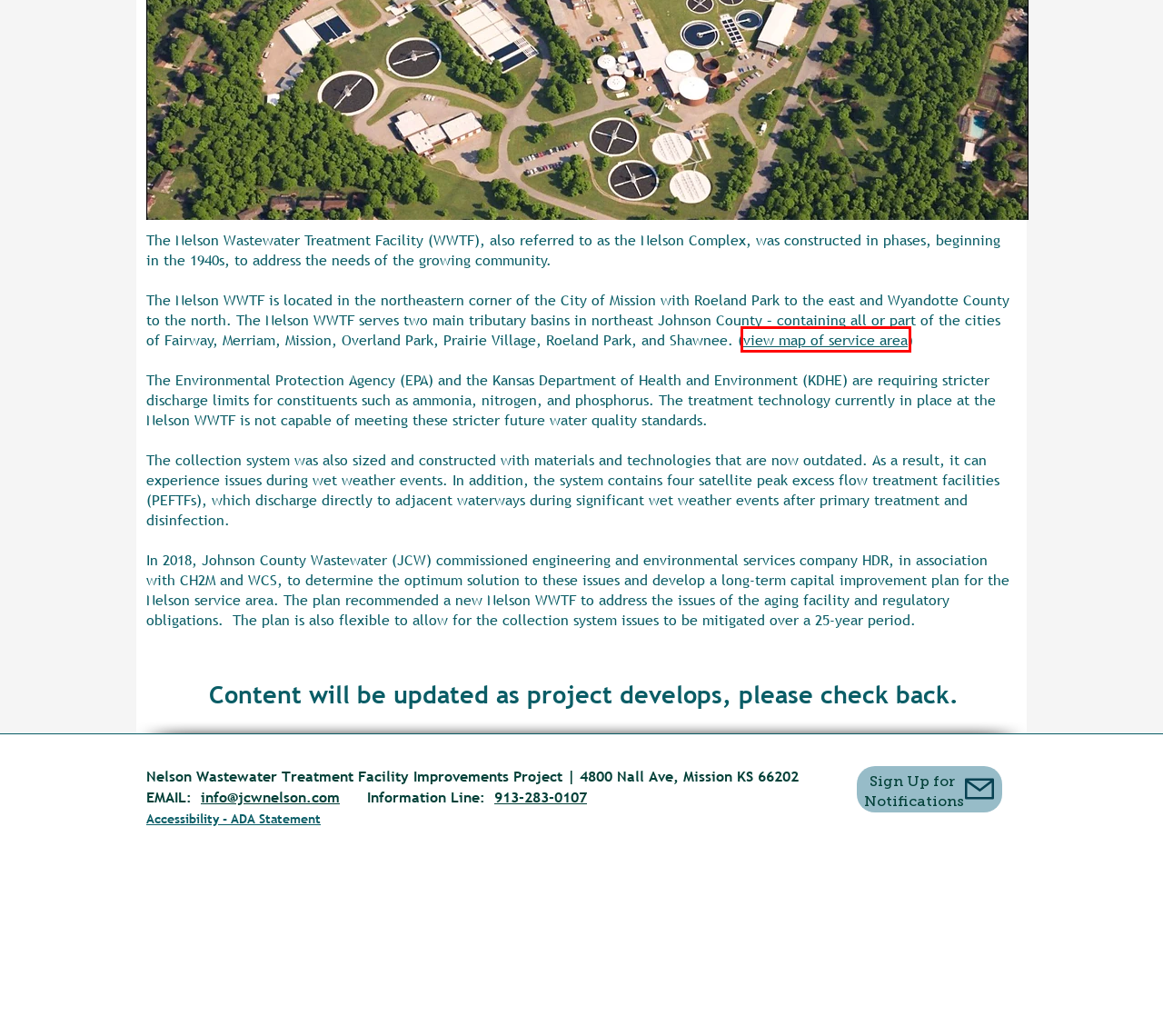You have a screenshot of a webpage, and a red bounding box highlights an element. Select the webpage description that best fits the new page after clicking the element within the bounding box. Options are:
A. Where & When | jcwnelson
B. Site Maps | jcwnelson
C. Engage | jcwnelson
D. Accessibility | jcwnelson
E. The Team | jcwnelson
F. Contact | jcwnelson
G. Subcontractors | jcwnelson
H. Nelson Wastewater Treatment Facility  | jcwnelson | Kansas

B